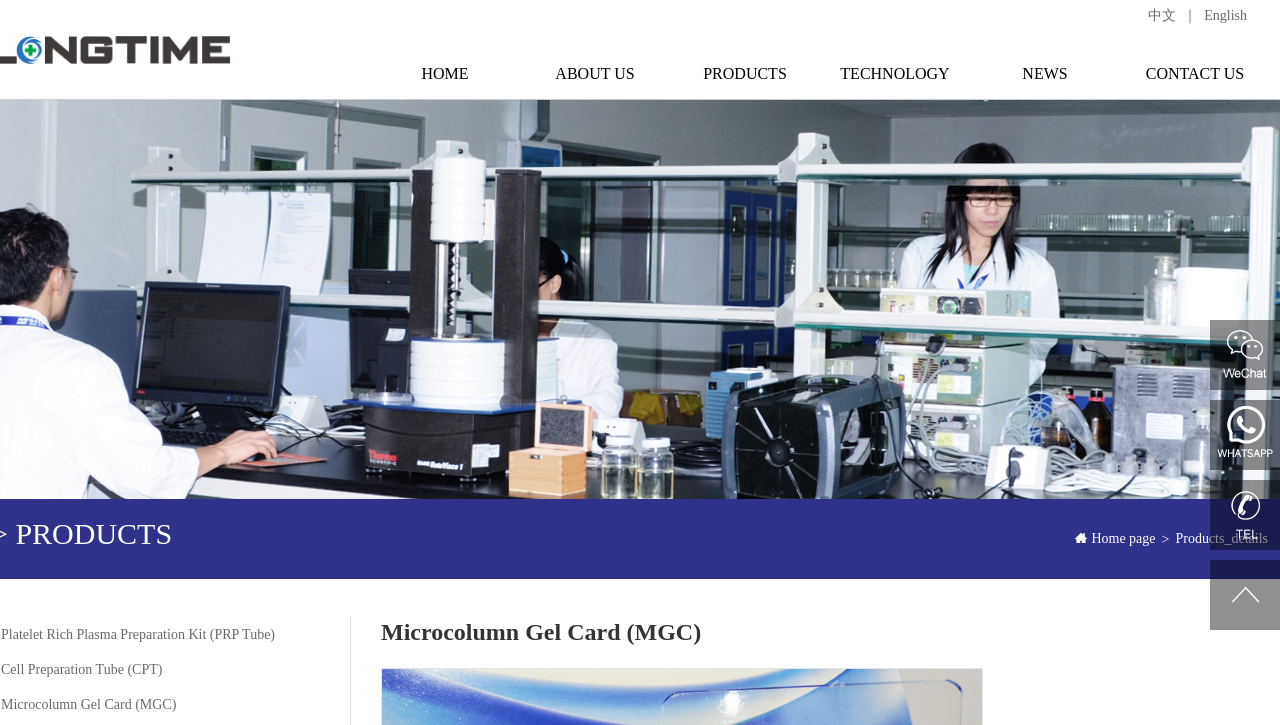How many language options are available?
Look at the screenshot and provide an in-depth answer.

I found the language options by looking at the top right corner of the webpage, where I saw two links: '中文' and 'English'. This indicates that the website is available in two languages.